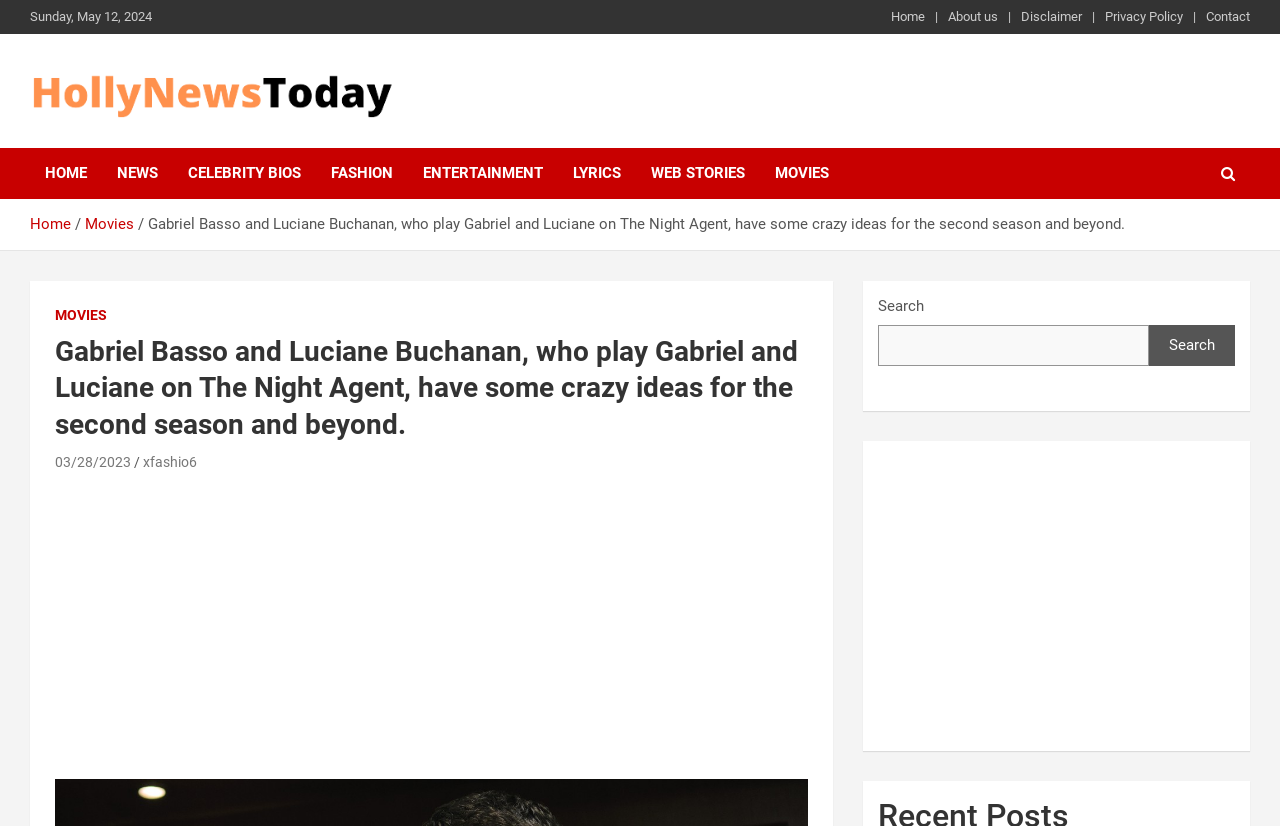Convey a detailed summary of the webpage, mentioning all key elements.

This webpage appears to be an article from HollyNewsToday, a news and entertainment website. At the top left corner, there is a date "Sunday, May 12, 2024" and a series of links to different sections of the website, including "Home", "About us", "Disclaimer", "Privacy Policy", and "Contact". 

Below these links, there is a logo of HollyNewsToday, which is an image, accompanied by a heading with the same name. To the right of the logo, there are several links to different categories, including "HOME", "NEWS", "CELEBRITY BIOS", "FASHION", "ENTERTAINMENT", "LYRICS", "WEB STORIES", and "MOVIES". 

Further down, there is a navigation section with breadcrumbs, showing the path "Home > Movies > Gabriel Basso and Luciane Buchanan, who play Gabriel and Luciane on The Night Agent, have some crazy ideas for the second season and beyond." 

The main content of the webpage is an article with the same title as the breadcrumb path. The article has a heading and a subheading, and below it, there are two links, one to "03/28/2023" and another to "xfashio6". 

On the right side of the webpage, there is a search bar with a button, allowing users to search for content on the website. Above and below the search bar, there are two advertisements, each contained within an iframe.